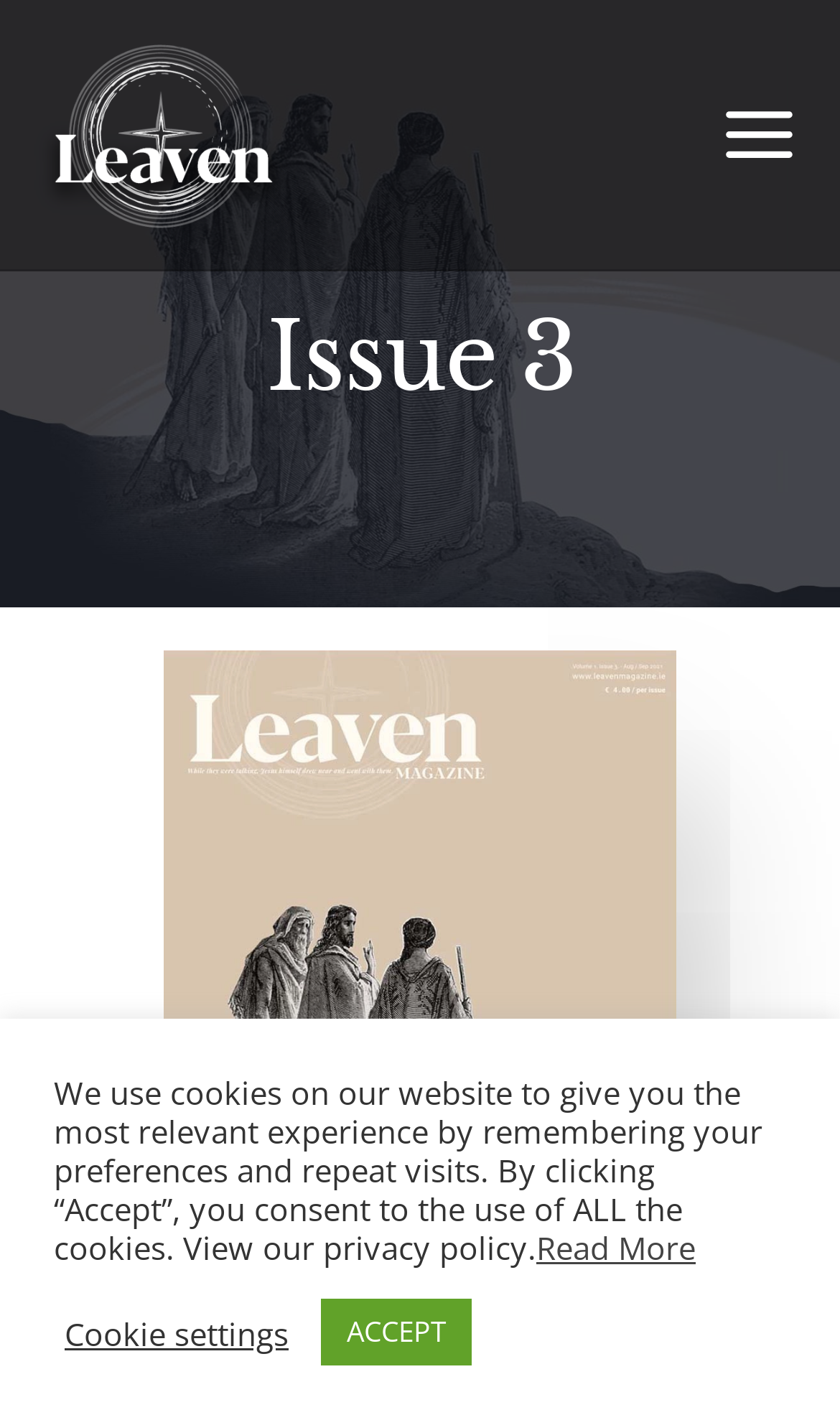How many buttons are in the cookie section?
Please describe in detail the information shown in the image to answer the question.

There are three buttons in the cookie section: 'Cookie settings', 'ACCEPT', and 'Read More'.